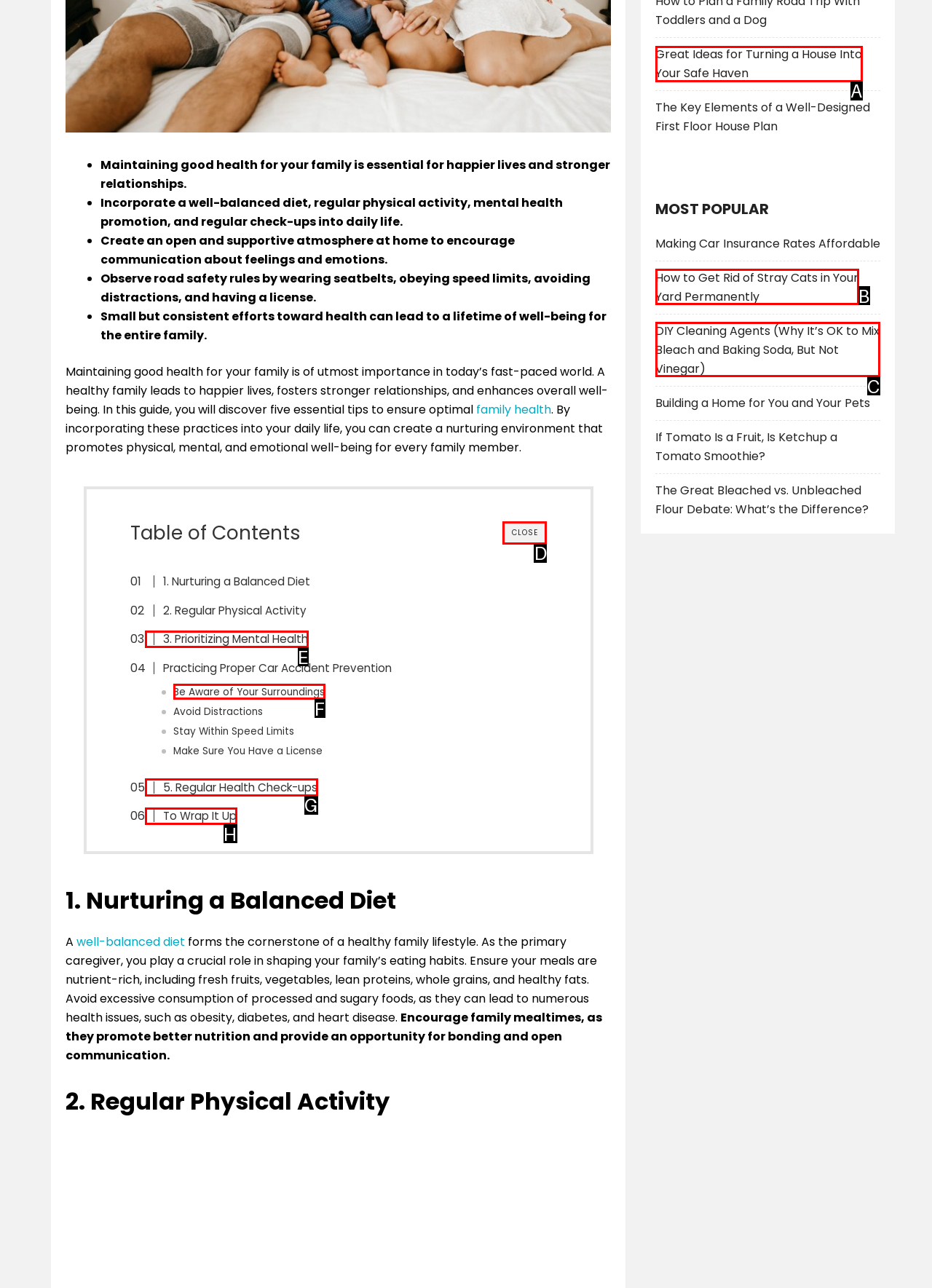Find the HTML element that matches the description provided: 5. Regular Health Check-ups
Answer using the corresponding option letter.

G